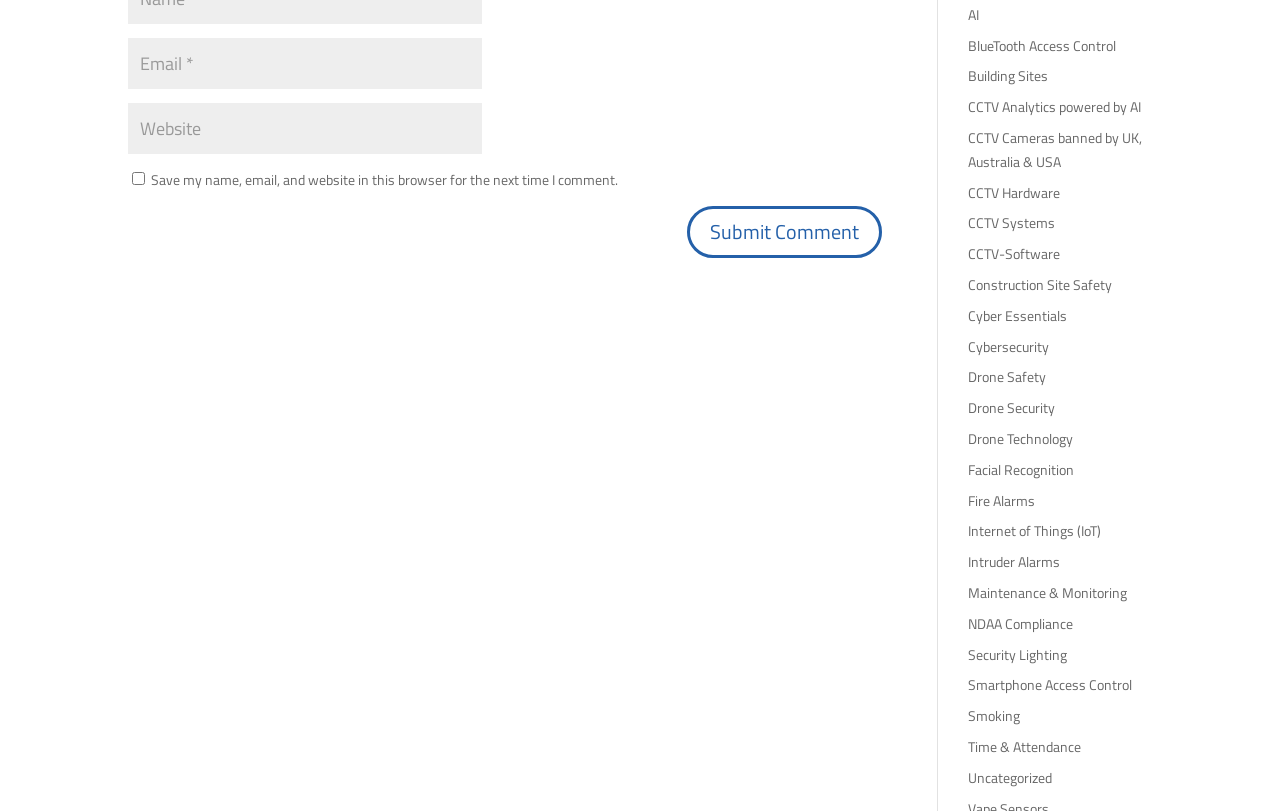Determine the bounding box coordinates of the clickable element necessary to fulfill the instruction: "Enter website URL". Provide the coordinates as four float numbers within the 0 to 1 range, i.e., [left, top, right, bottom].

[0.1, 0.127, 0.377, 0.19]